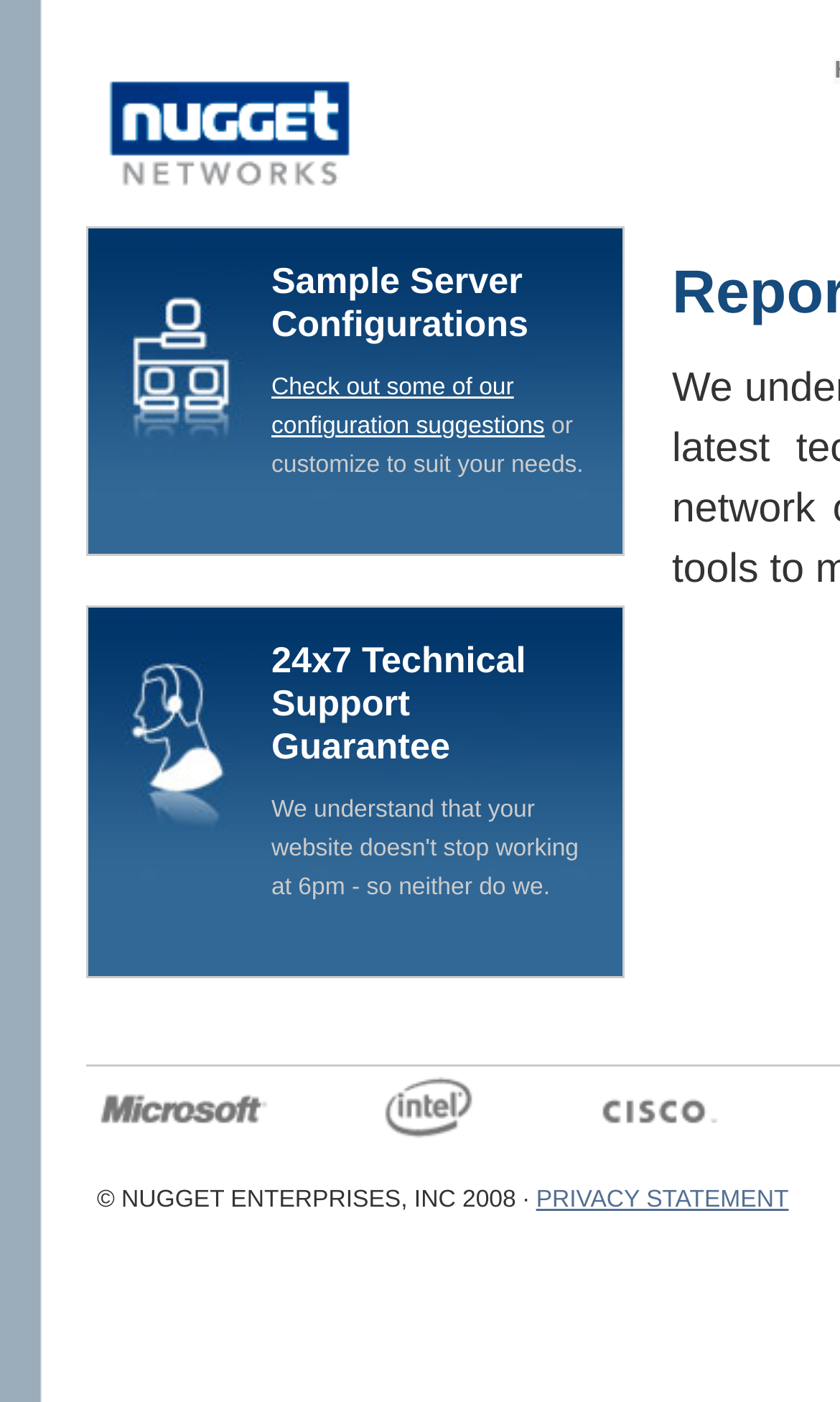Answer this question in one word or a short phrase: What is the name of the company?

Nugget Networks